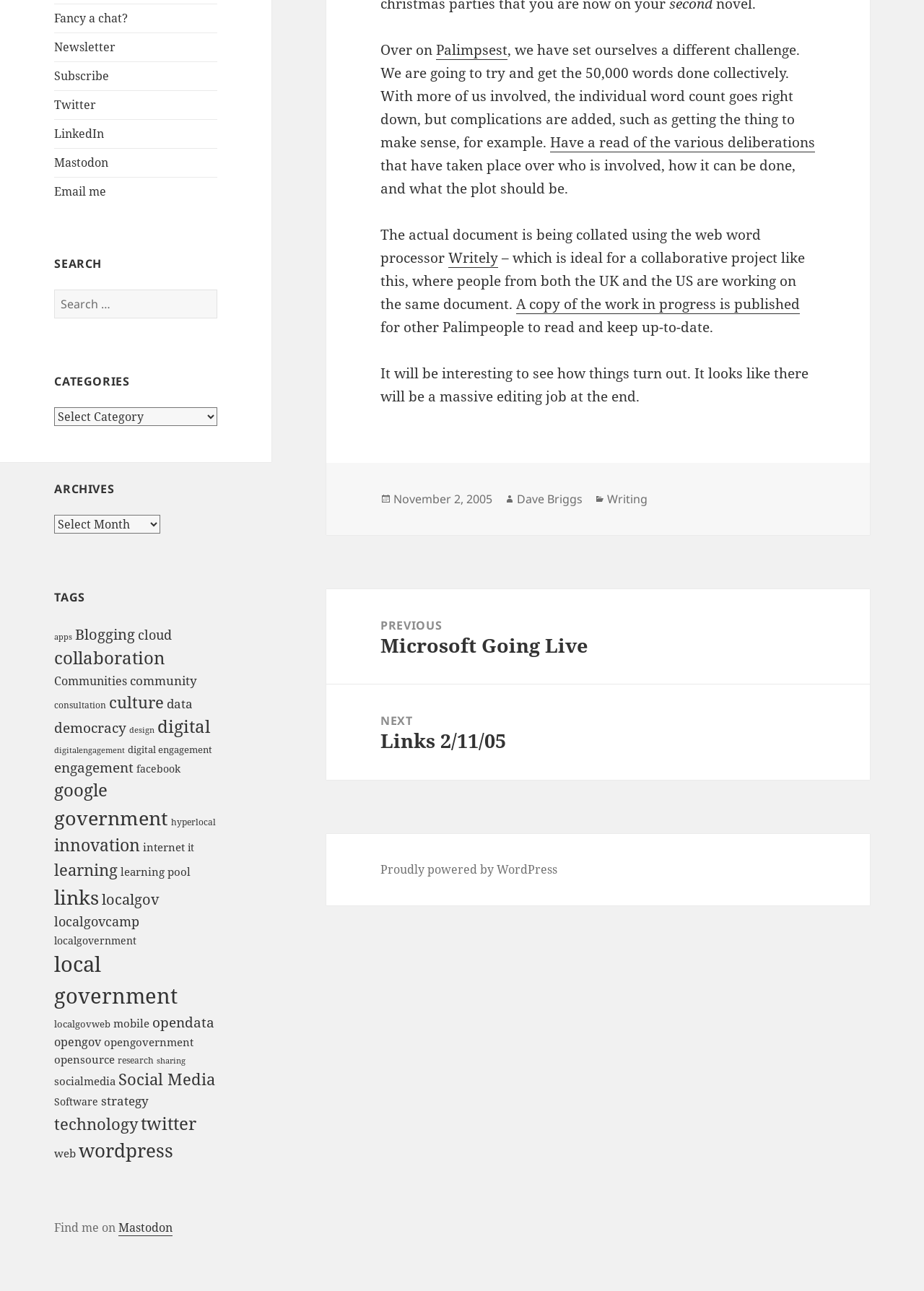Locate the UI element that matches the description November 2, 2005 in the webpage screenshot. Return the bounding box coordinates in the format (top-left x, top-left y, bottom-right x, bottom-right y), with values ranging from 0 to 1.

[0.426, 0.38, 0.533, 0.393]